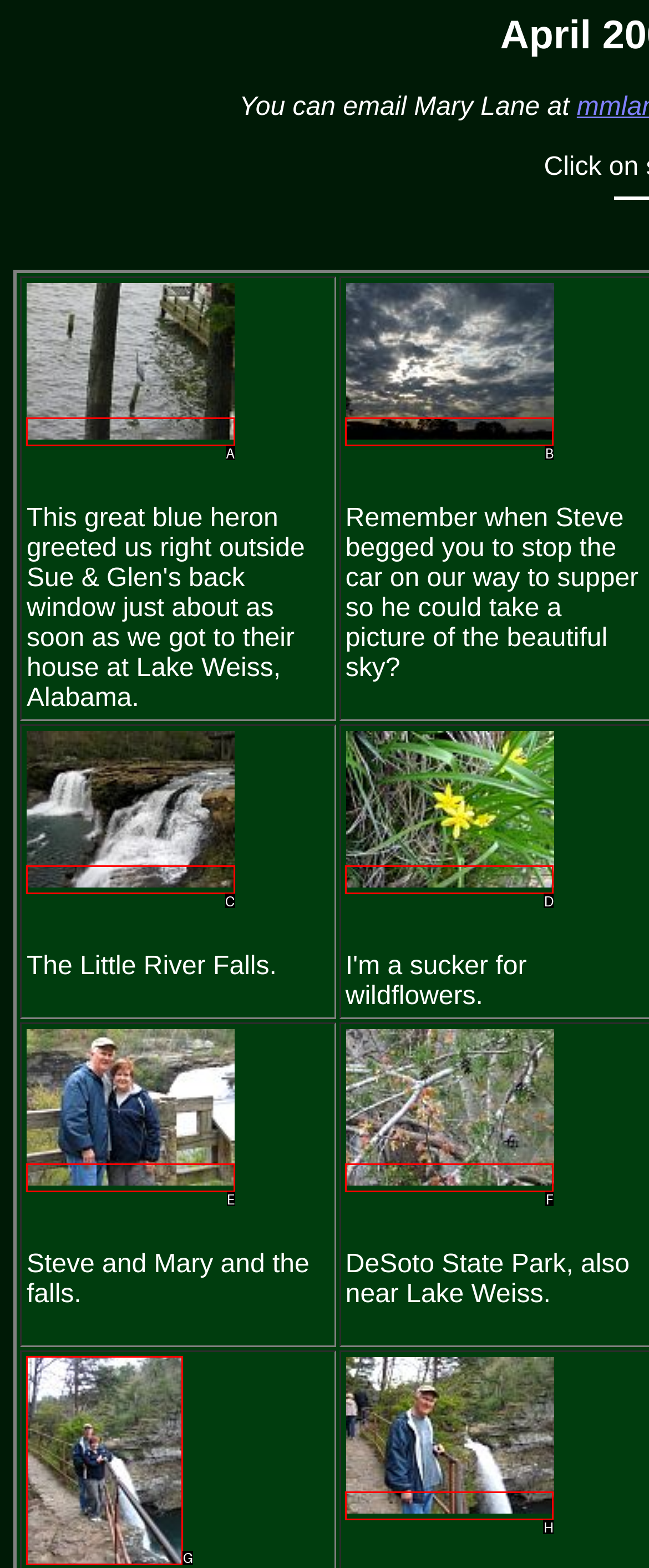Determine the letter of the UI element I should click on to complete the task: View image img_3278.jpg from the provided choices in the screenshot.

G